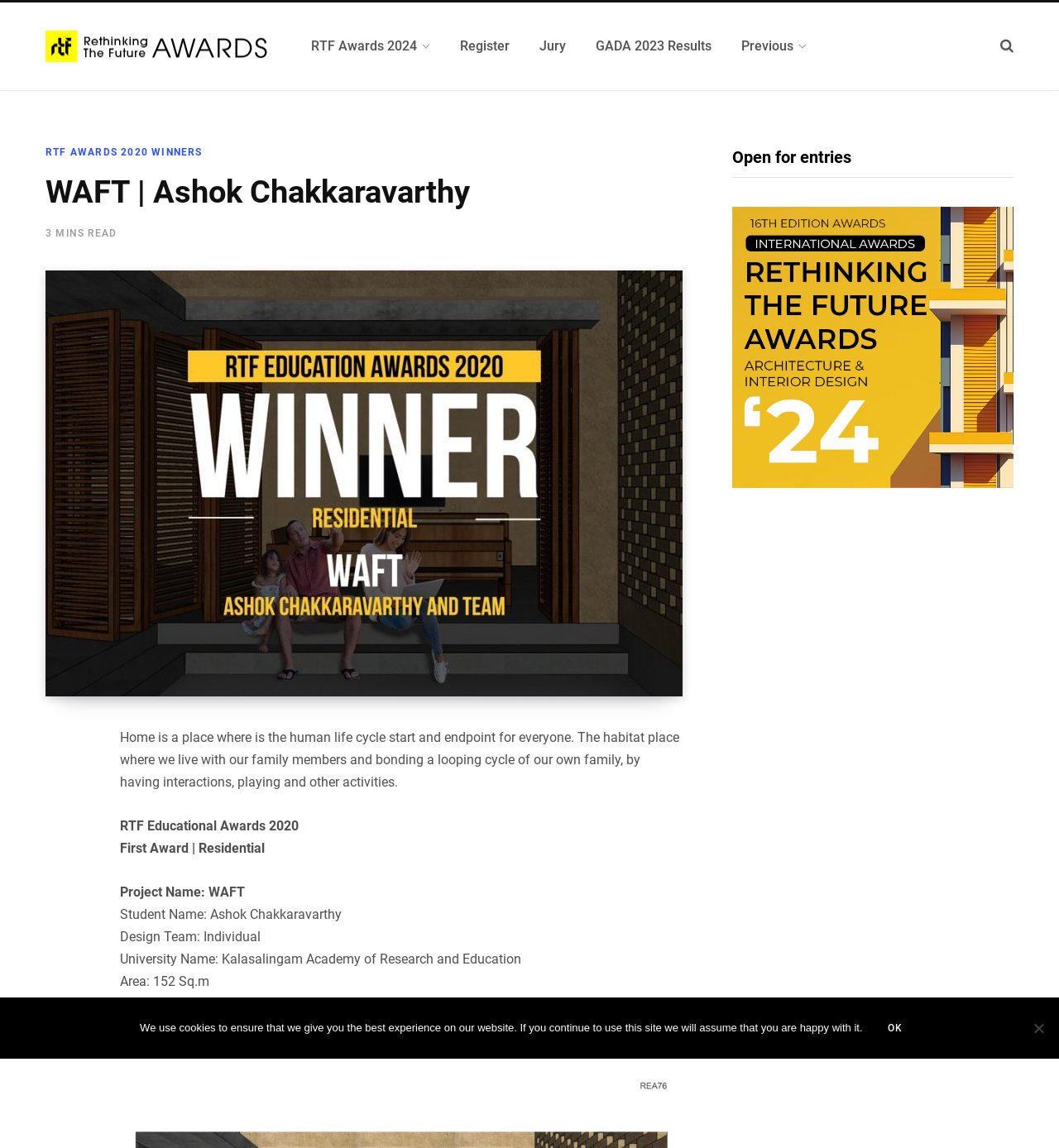What is the location of the project?
Provide a fully detailed and comprehensive answer to the question.

I found the answer by looking at the text below the heading 'WAFT | Ashok Chakkaravarthy', where it says 'Location: Aruppukottai'. This indicates that the project is located in Aruppukottai.